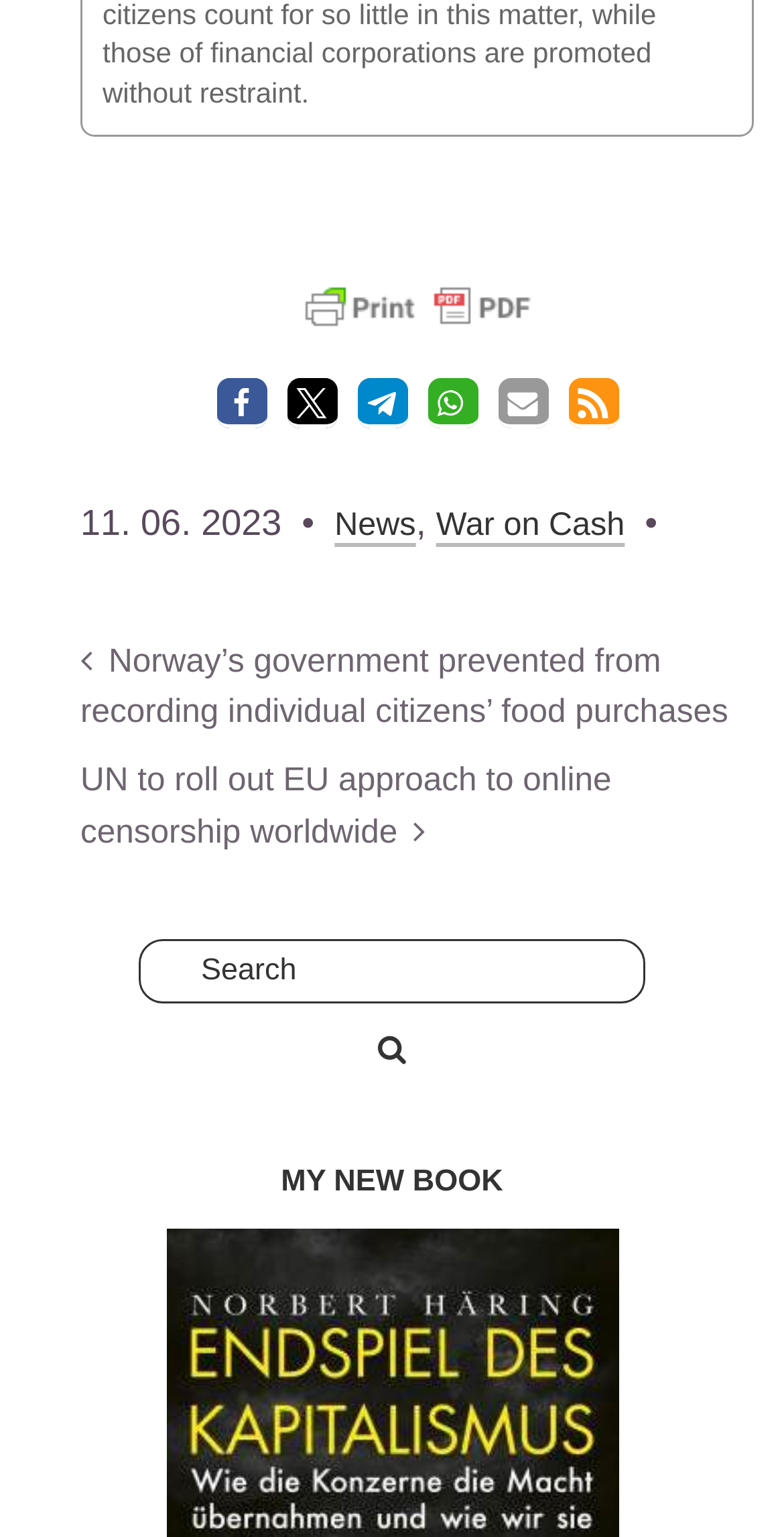Find the bounding box coordinates for the element described here: "News".

[0.427, 0.329, 0.53, 0.36]